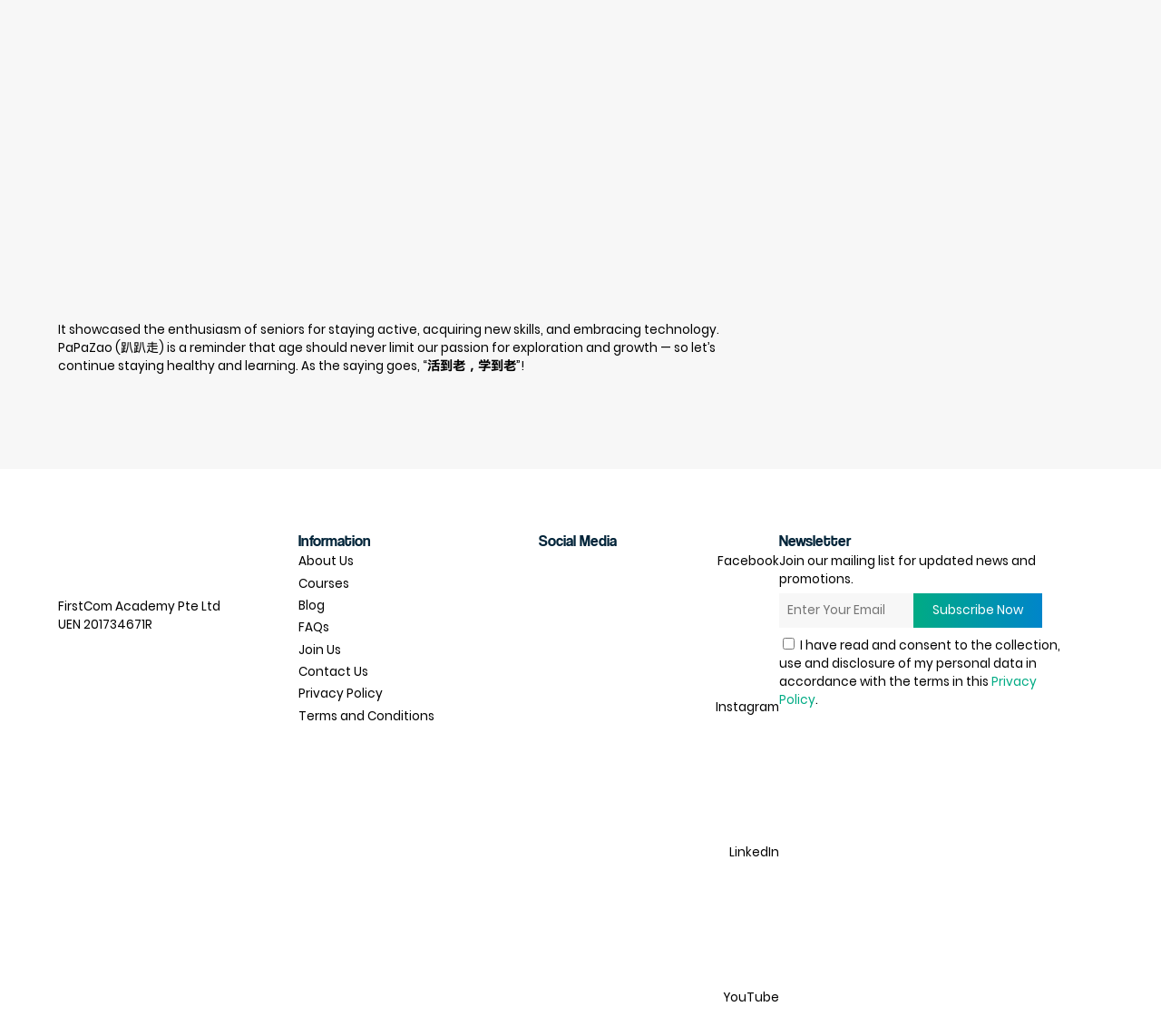Can you find the bounding box coordinates of the area I should click to execute the following instruction: "Enter email address in the newsletter subscription field"?

[0.671, 0.572, 0.786, 0.606]